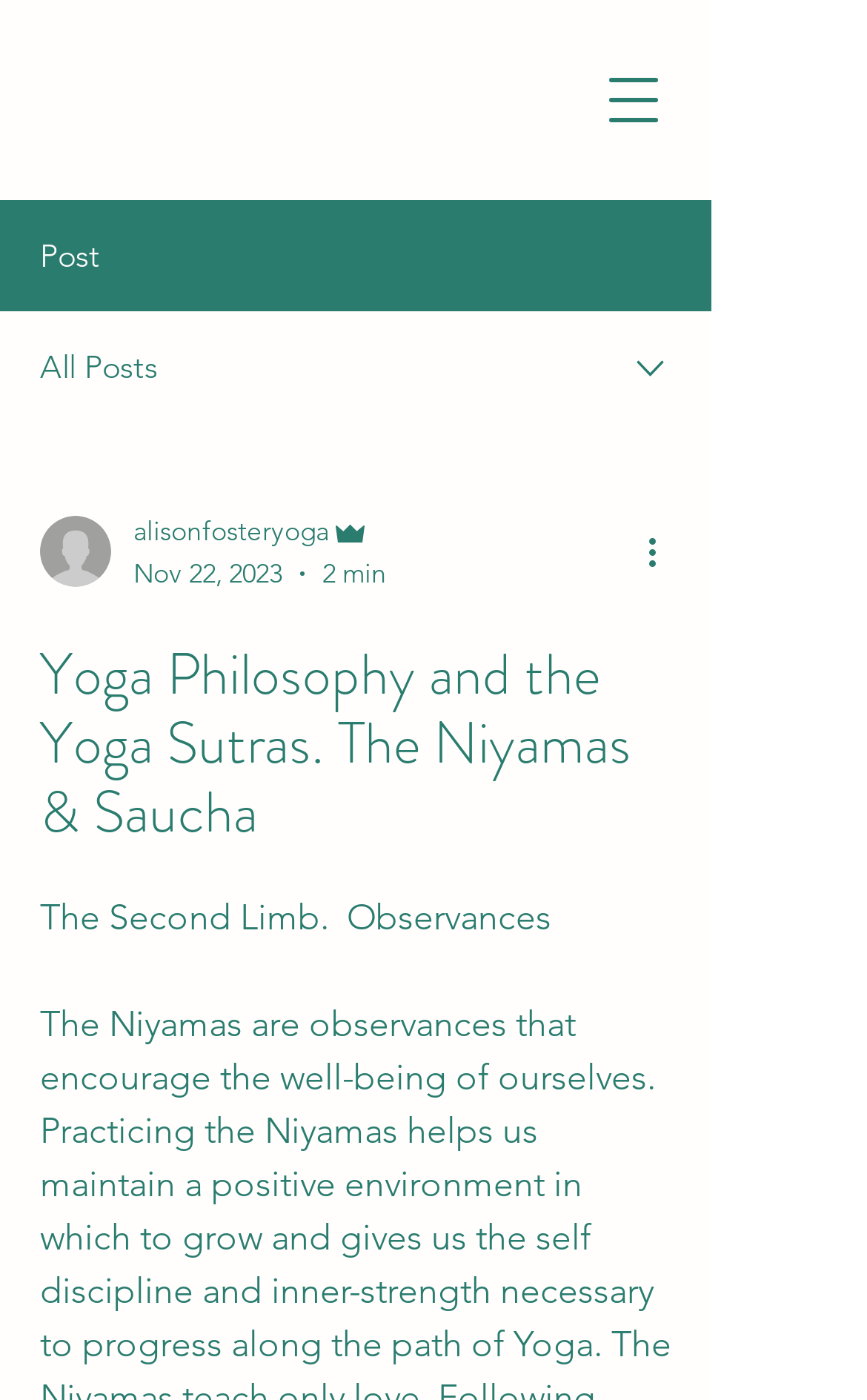How many minutes does it take to read the current post?
Identify the answer in the screenshot and reply with a single word or phrase.

2 min